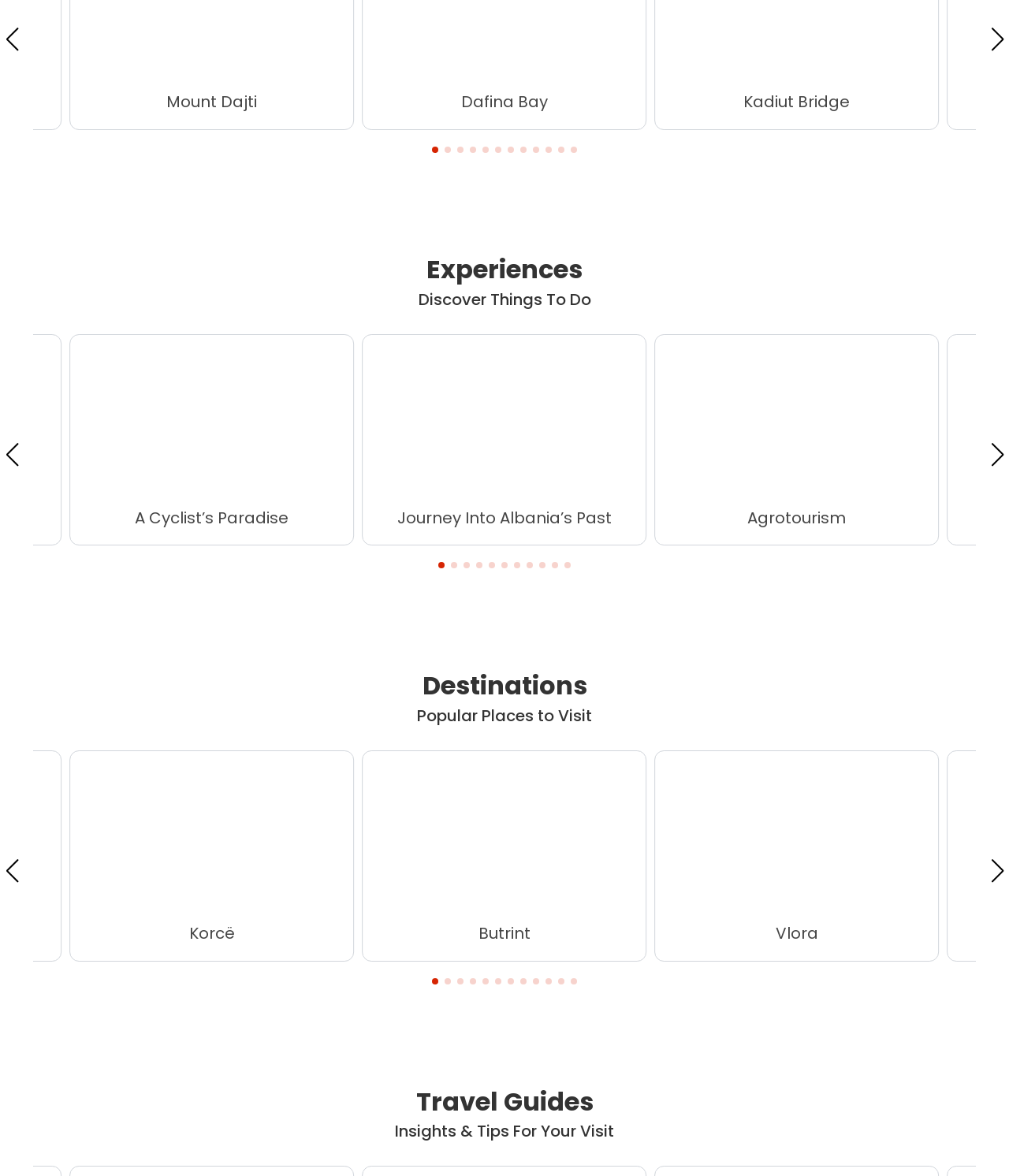Can you show the bounding box coordinates of the region to click on to complete the task described in the instruction: "Go to previous slide"?

[0.0, 0.023, 0.023, 0.043]